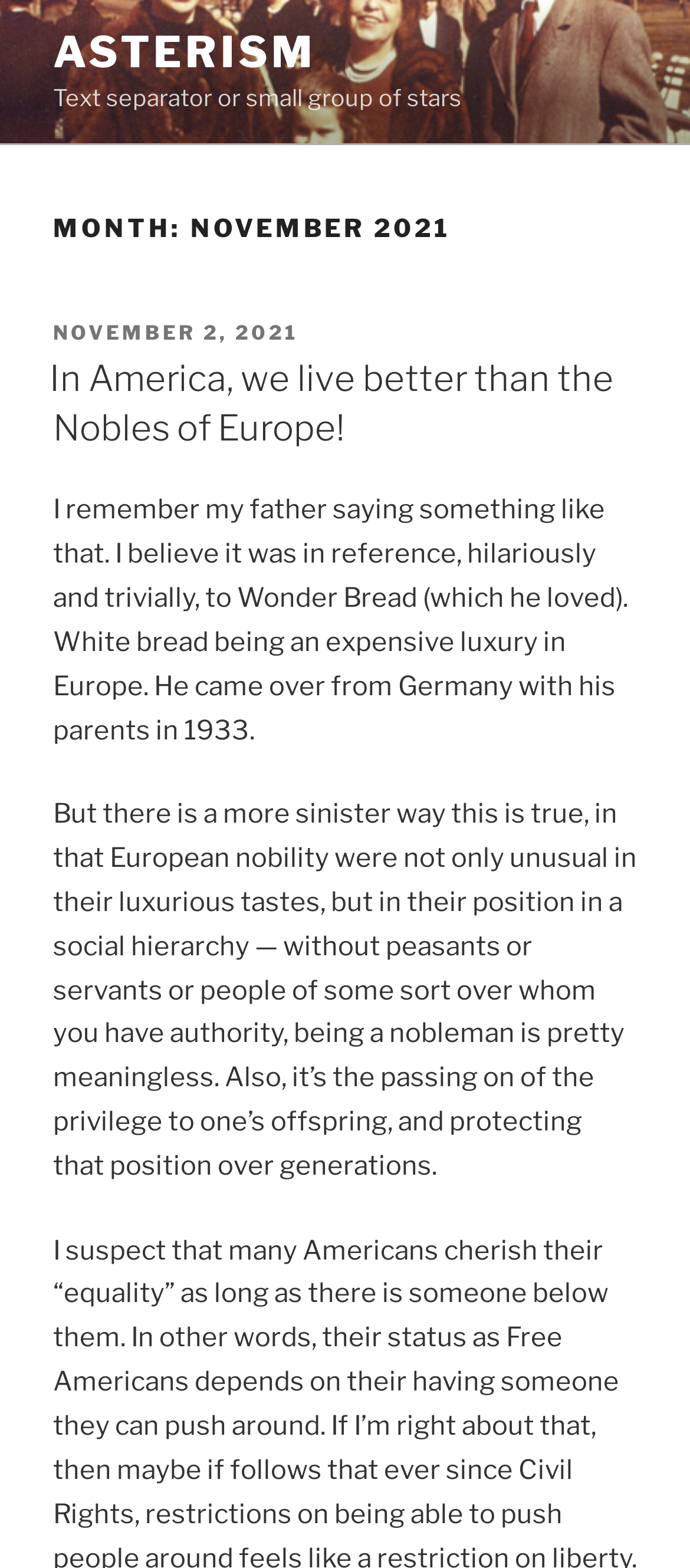Extract the bounding box coordinates of the UI element described by: "November 2, 2021December 30, 2021". The coordinates should include four float numbers ranging from 0 to 1, e.g., [left, top, right, bottom].

[0.077, 0.204, 0.433, 0.22]